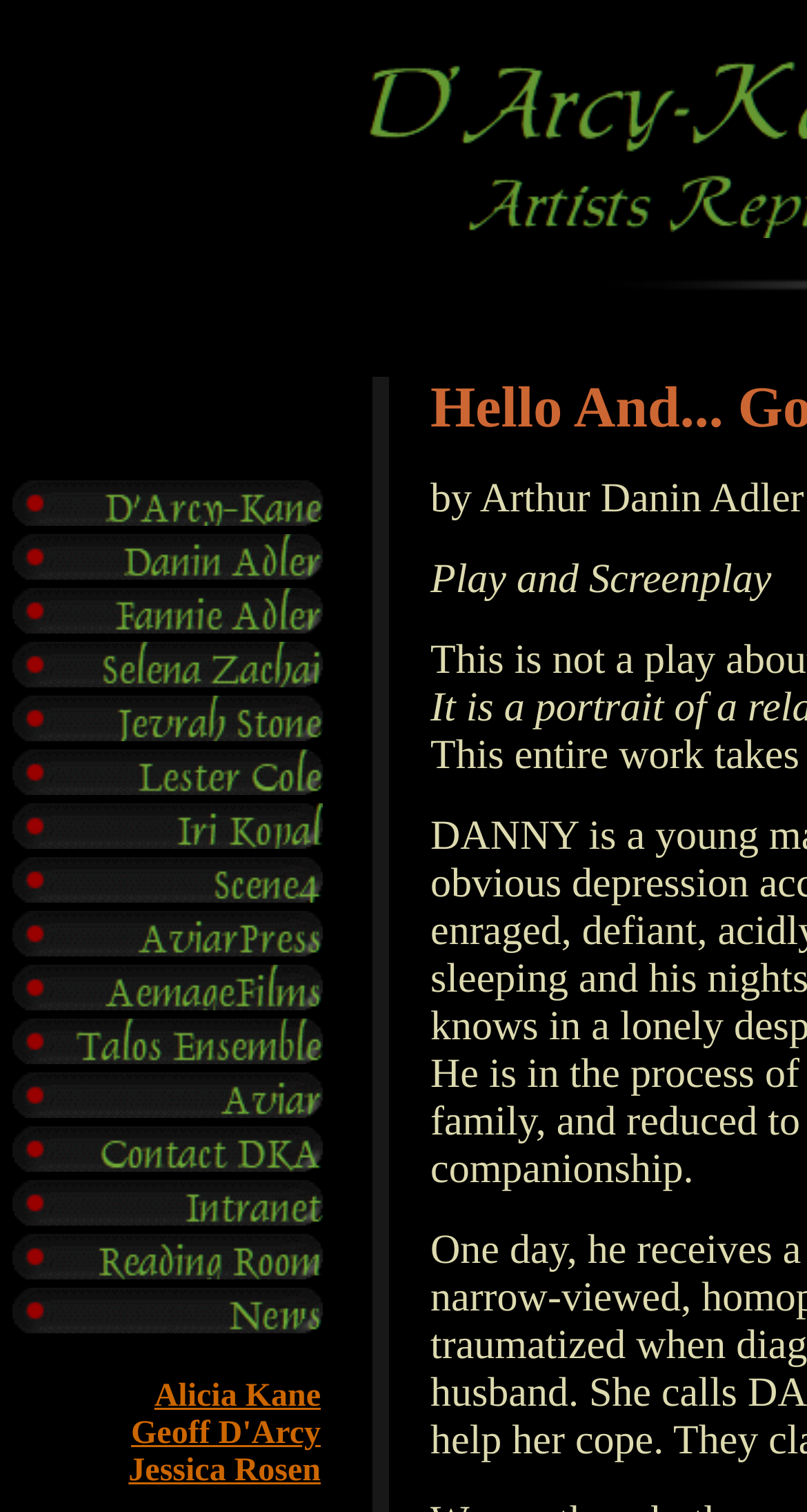Find and specify the bounding box coordinates that correspond to the clickable region for the instruction: "Contact DKA".

[0.015, 0.757, 0.4, 0.78]